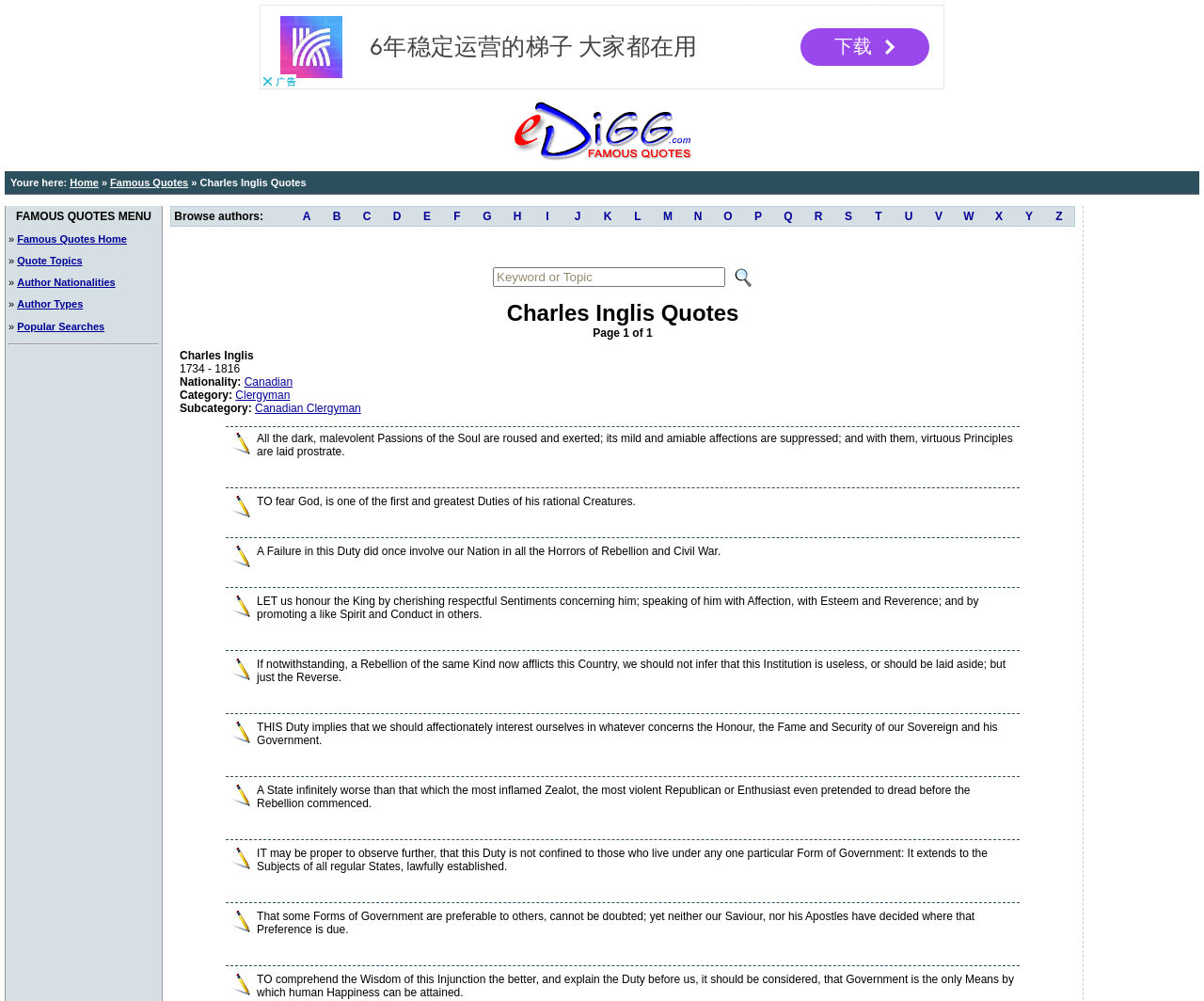Determine the bounding box coordinates of the section to be clicked to follow the instruction: "Search for quotes by 'Charles Inglis'". The coordinates should be given as four float numbers between 0 and 1, formatted as [left, top, right, bottom].

[0.422, 0.161, 0.578, 0.174]